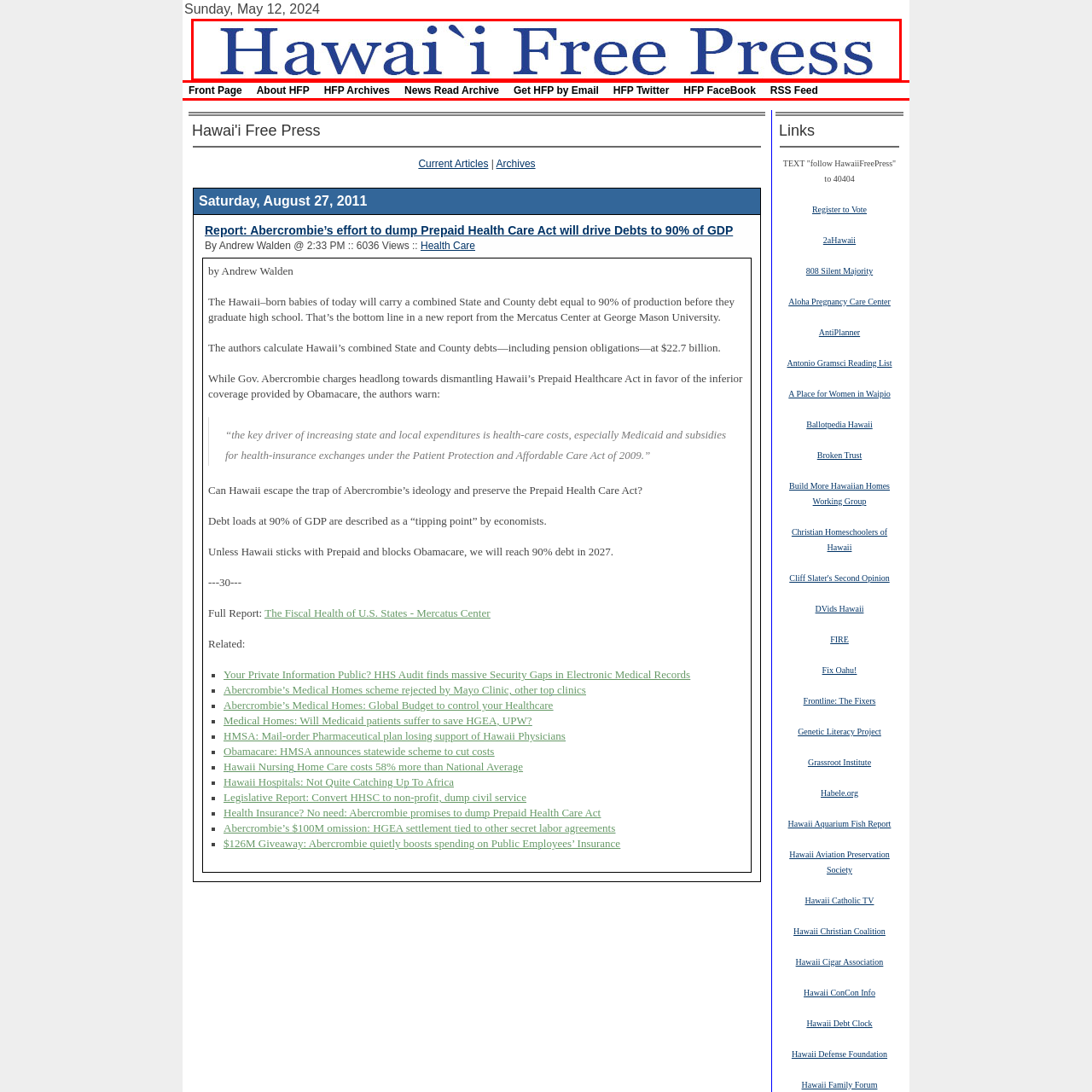Please provide a comprehensive description of the image that is enclosed within the red boundary.

The image features the logo of "Hawai'i Free Press," presented in a bold, blue font that emphasizes clarity and professionalism. This logo serves as a prominent identifier for the publication, which is known for its focus on news relevant to Hawaii, including political and health-related issues. The date of publication associated with the content includes "Sunday, May 12, 2024," highlighting its relevance in the context of local events and discussions. The visual representation contributes to the overall branding and identity of the outlet, reinforcing its commitment to providing important information to the community.